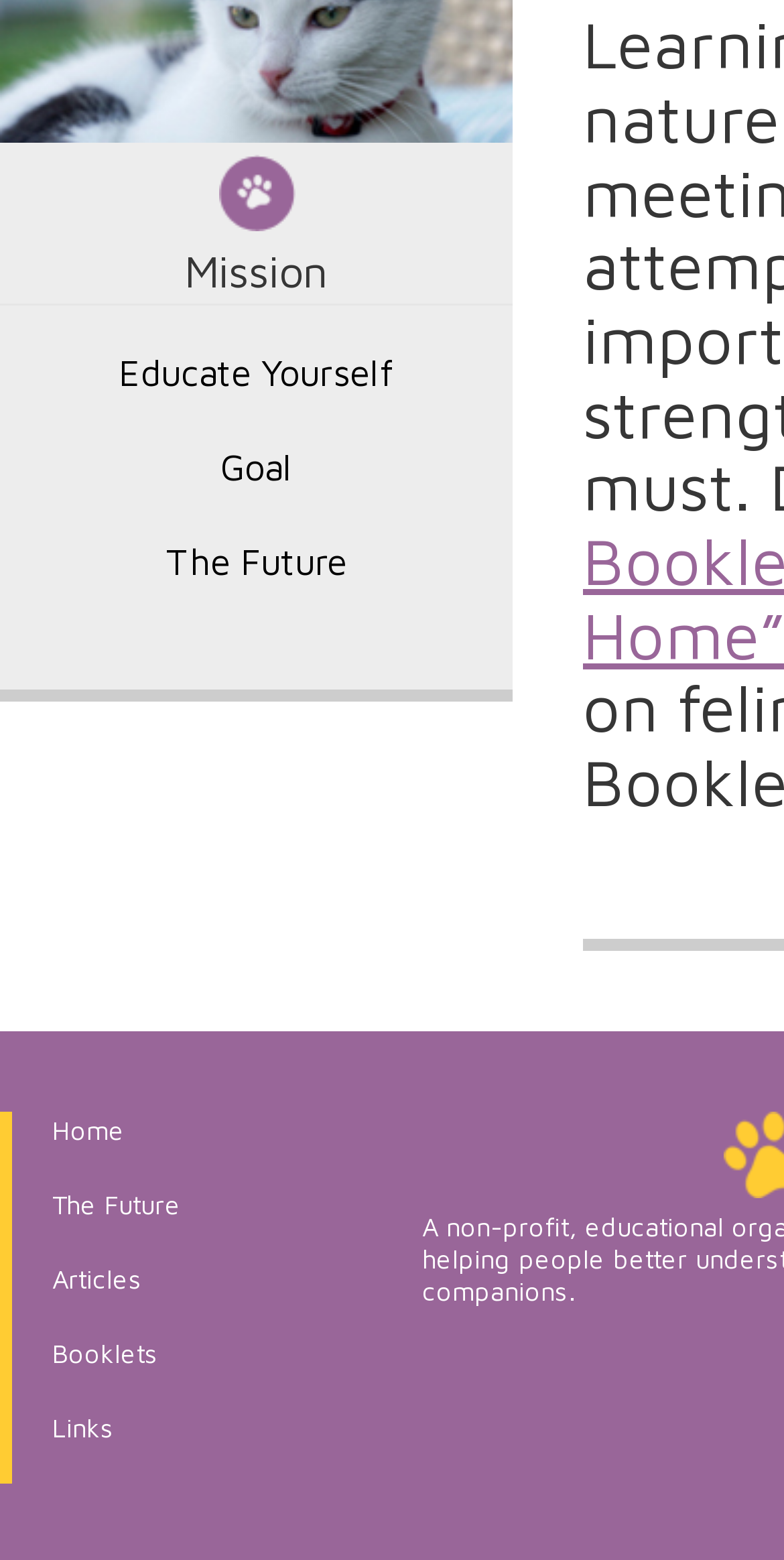Could you highlight the region that needs to be clicked to execute the instruction: "explore the Articles section"?

[0.067, 0.81, 0.182, 0.83]